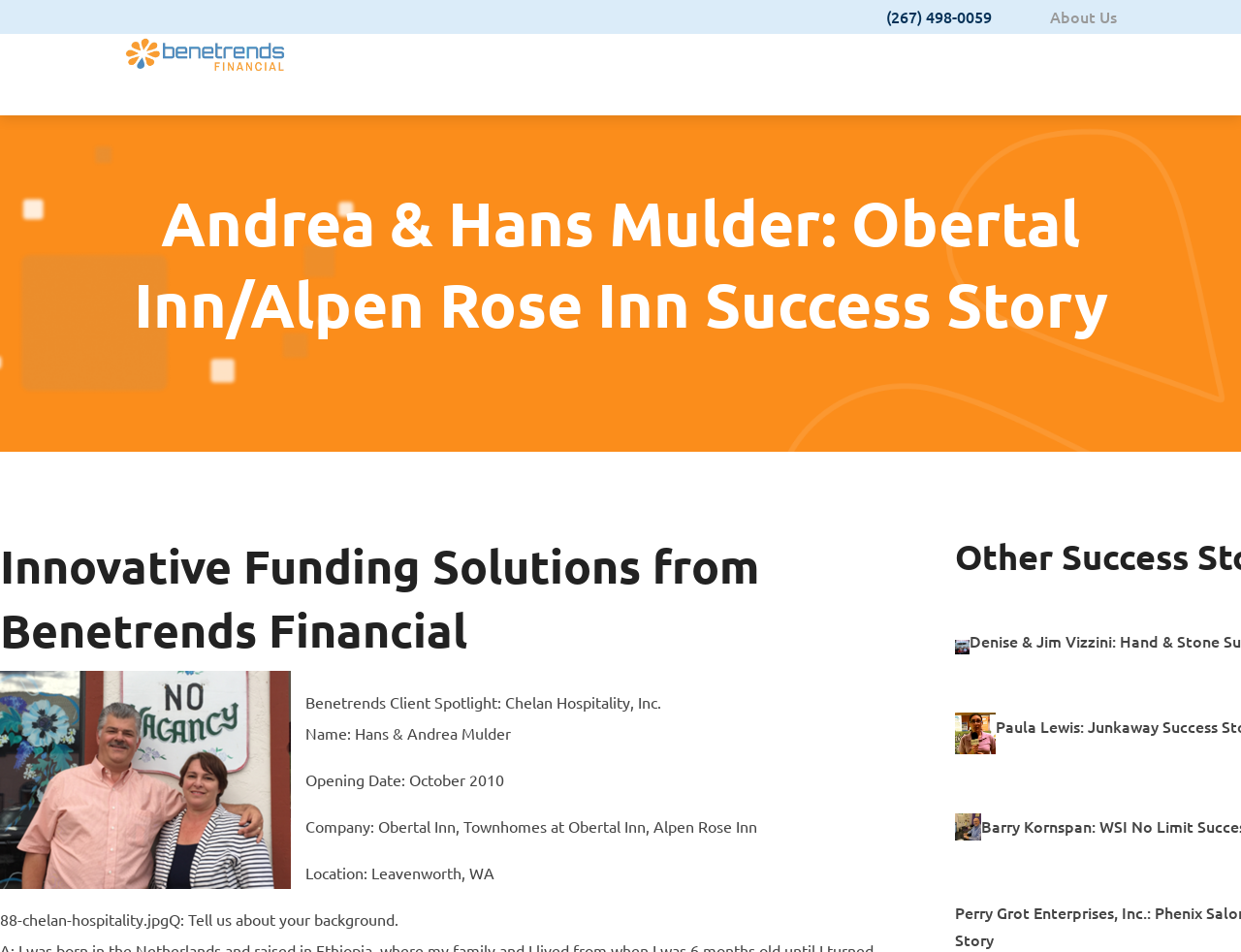Based on the visual content of the image, answer the question thoroughly: What is the company name of Hans and Andrea Mulder?

I found the company name by reading the StaticText element with the text 'Company: Obertal Inn, Townhomes at Obertal Inn, Alpen Rose Inn' located below the heading 'Benetrends Client Spotlight: Chelan Hospitality, Inc.'.